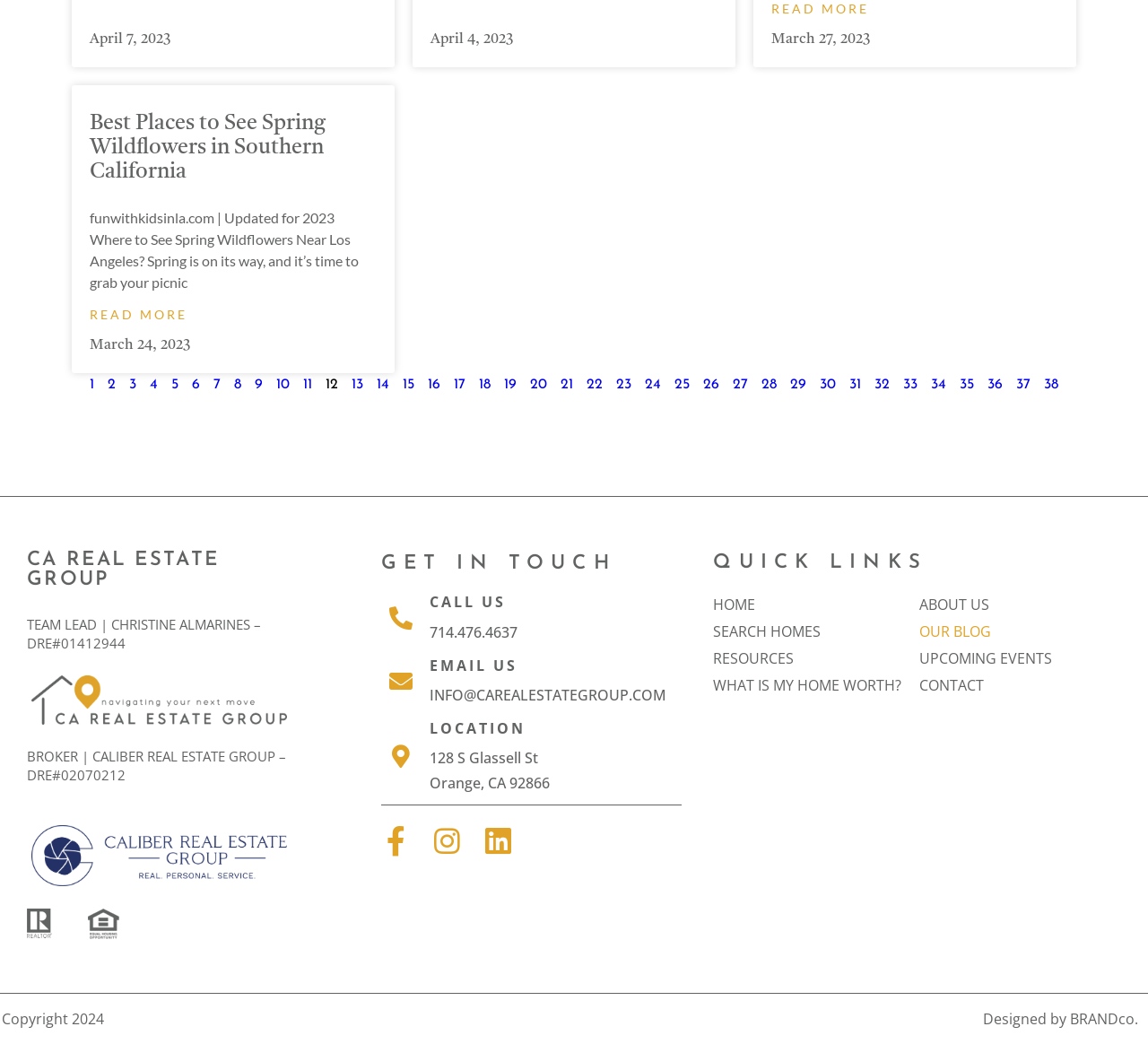Please mark the bounding box coordinates of the area that should be clicked to carry out the instruction: "Click on 'READ MORE' to read the full article".

[0.672, 0.001, 0.757, 0.015]